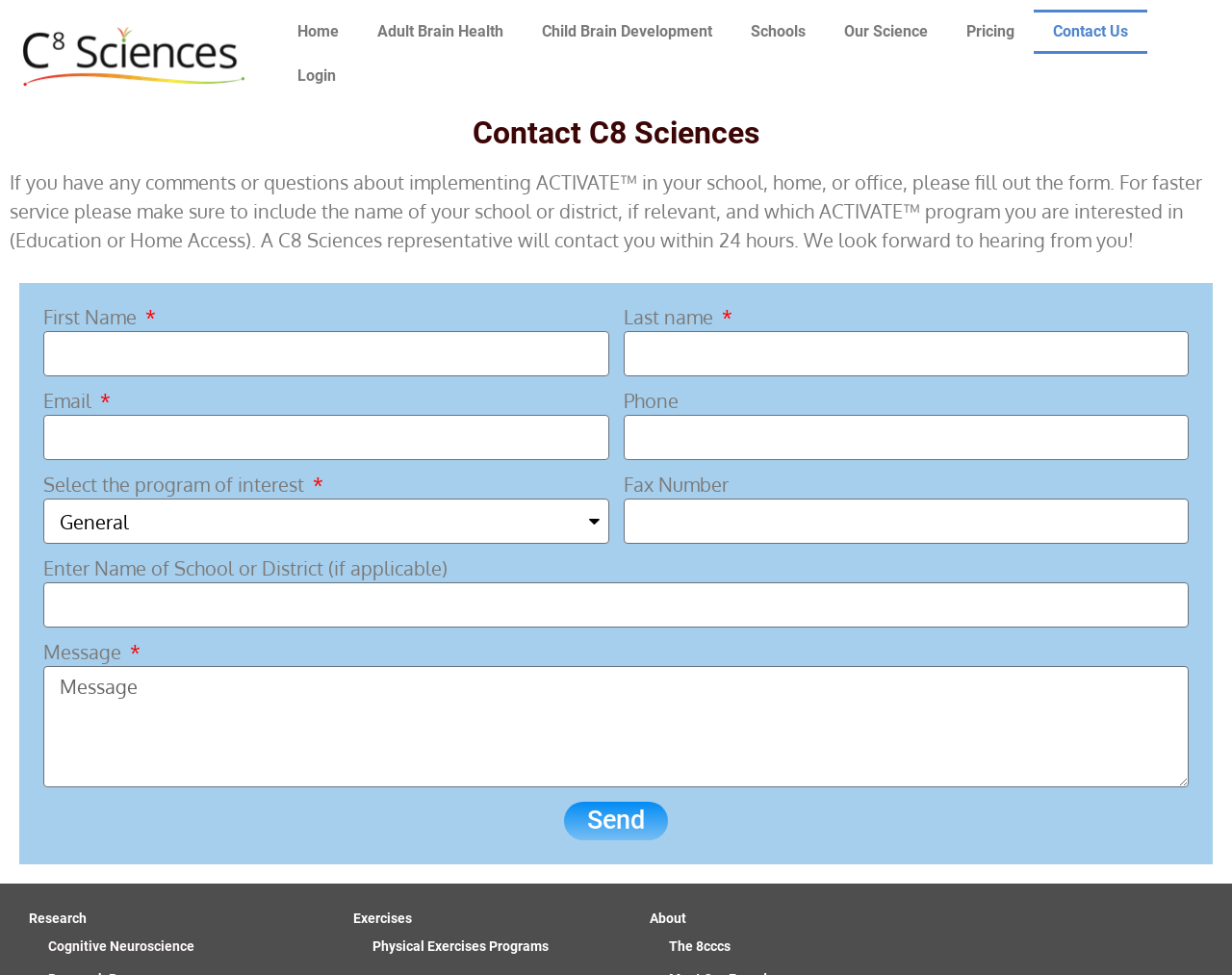Reply to the question with a brief word or phrase: What is the label of the first textbox in the contact form?

First Name